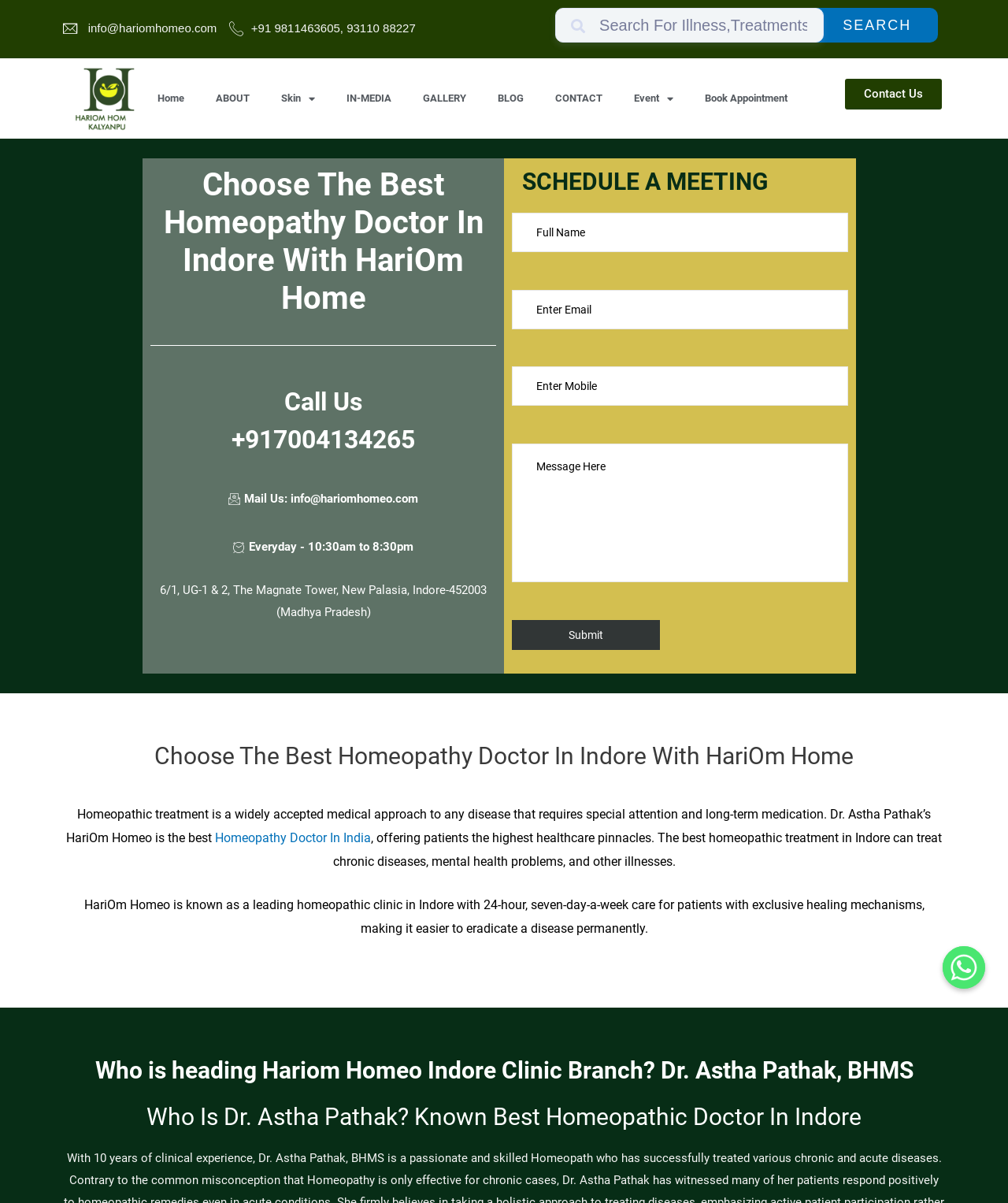What is the address of Hariom Homeopathy Clinic Hospital?
With the help of the image, please provide a detailed response to the question.

The address of Hariom Homeopathy Clinic Hospital can be found in the middle section of the webpage, where it is listed as '6/1, UG-1 & 2, The Magnate Tower, New Palasia, Indore-452003 (Madhya Pradesh)'.